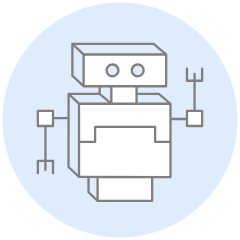What is the theme related to the image?
Please ensure your answer is as detailed and informative as possible.

The caption conveys an essence of innovation and technology, which is in line with themes related to robotics and artificial intelligence, suggesting that the image is likely used in a context related to these fields.